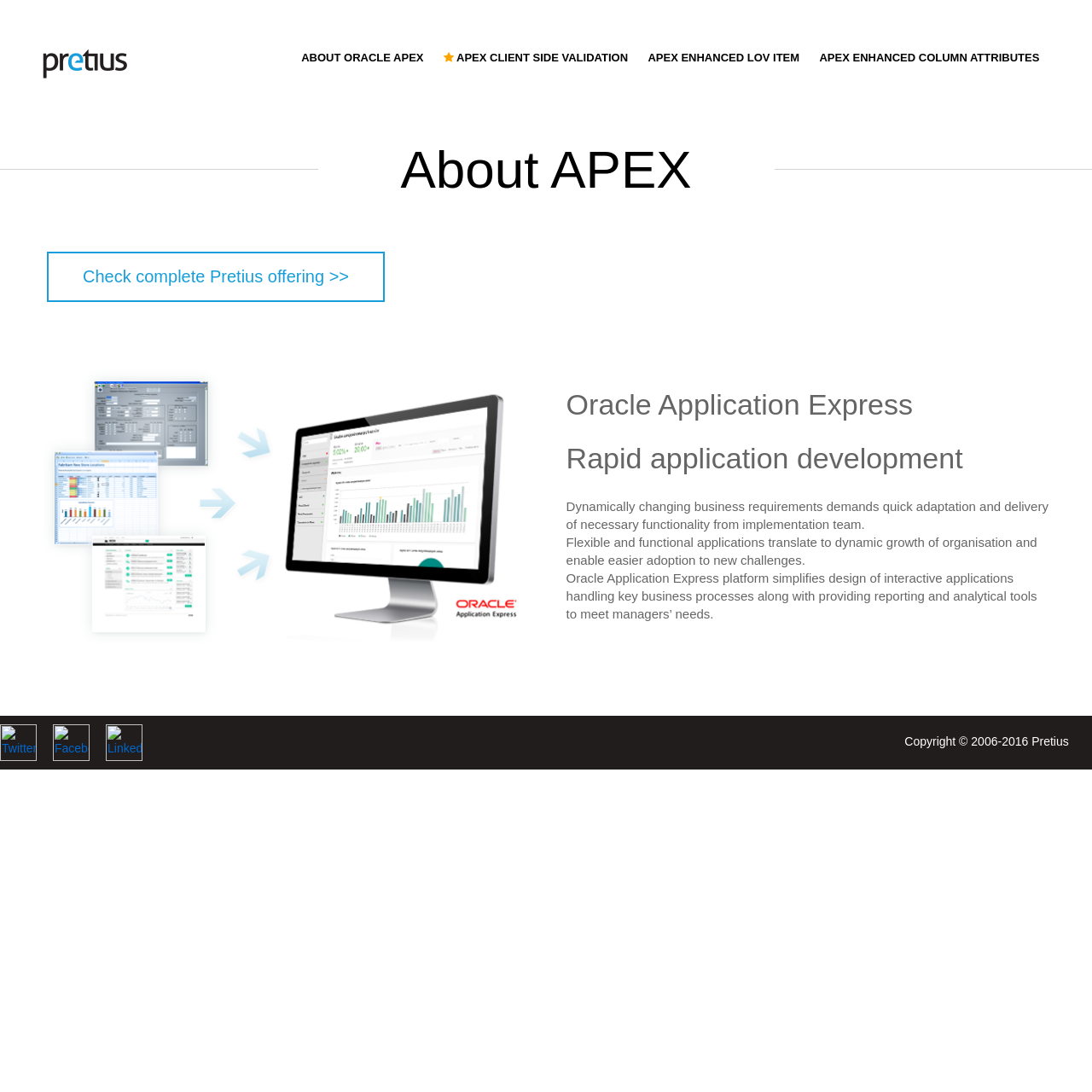Provide the bounding box coordinates of the UI element that matches the description: "About APEX".

[0.291, 0.131, 0.709, 0.18]